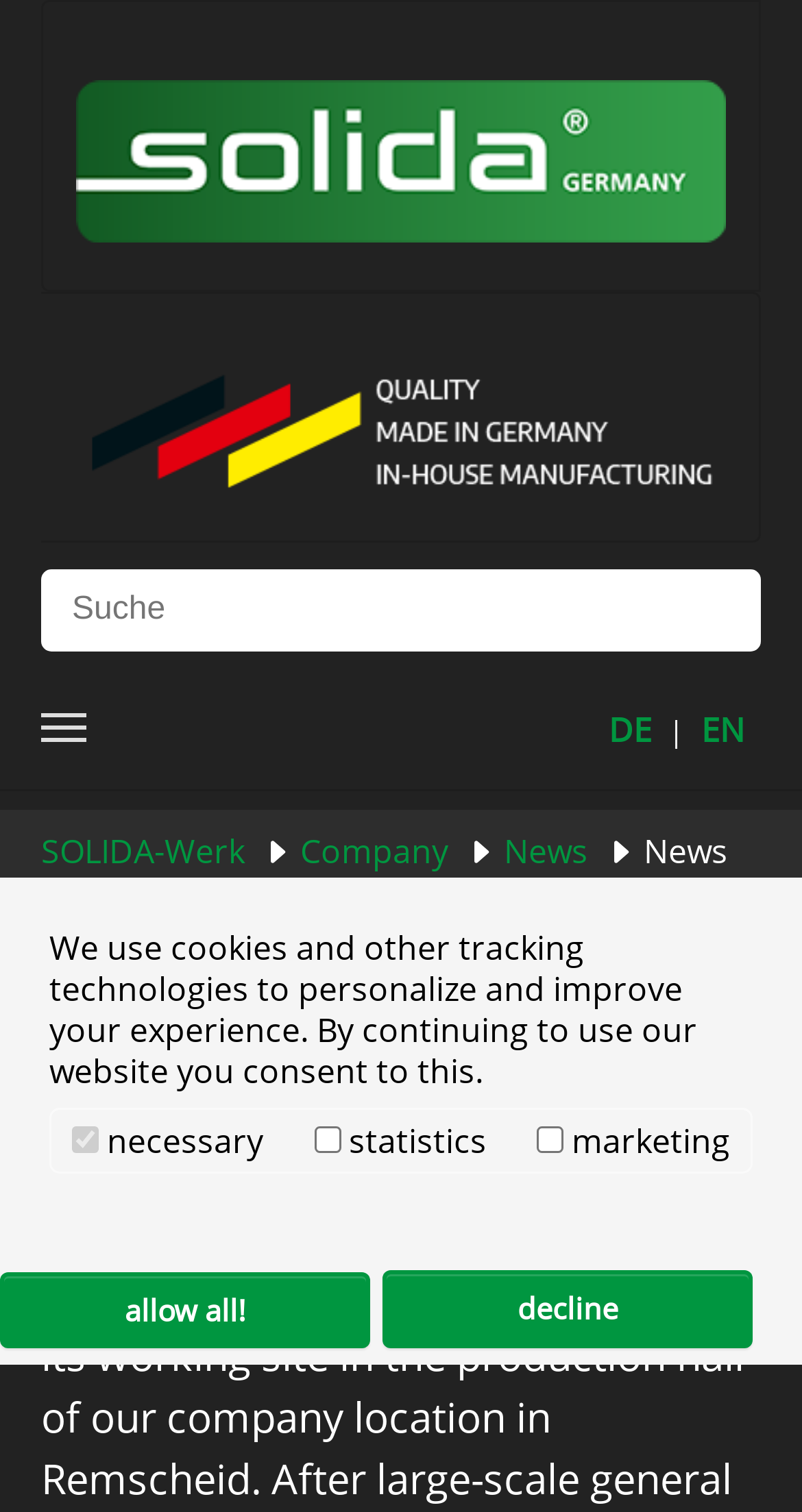Provide the bounding box coordinates of the HTML element described by the text: "allow all!". The coordinates should be in the format [left, top, right, bottom] with values between 0 and 1.

[0.0, 0.841, 0.462, 0.892]